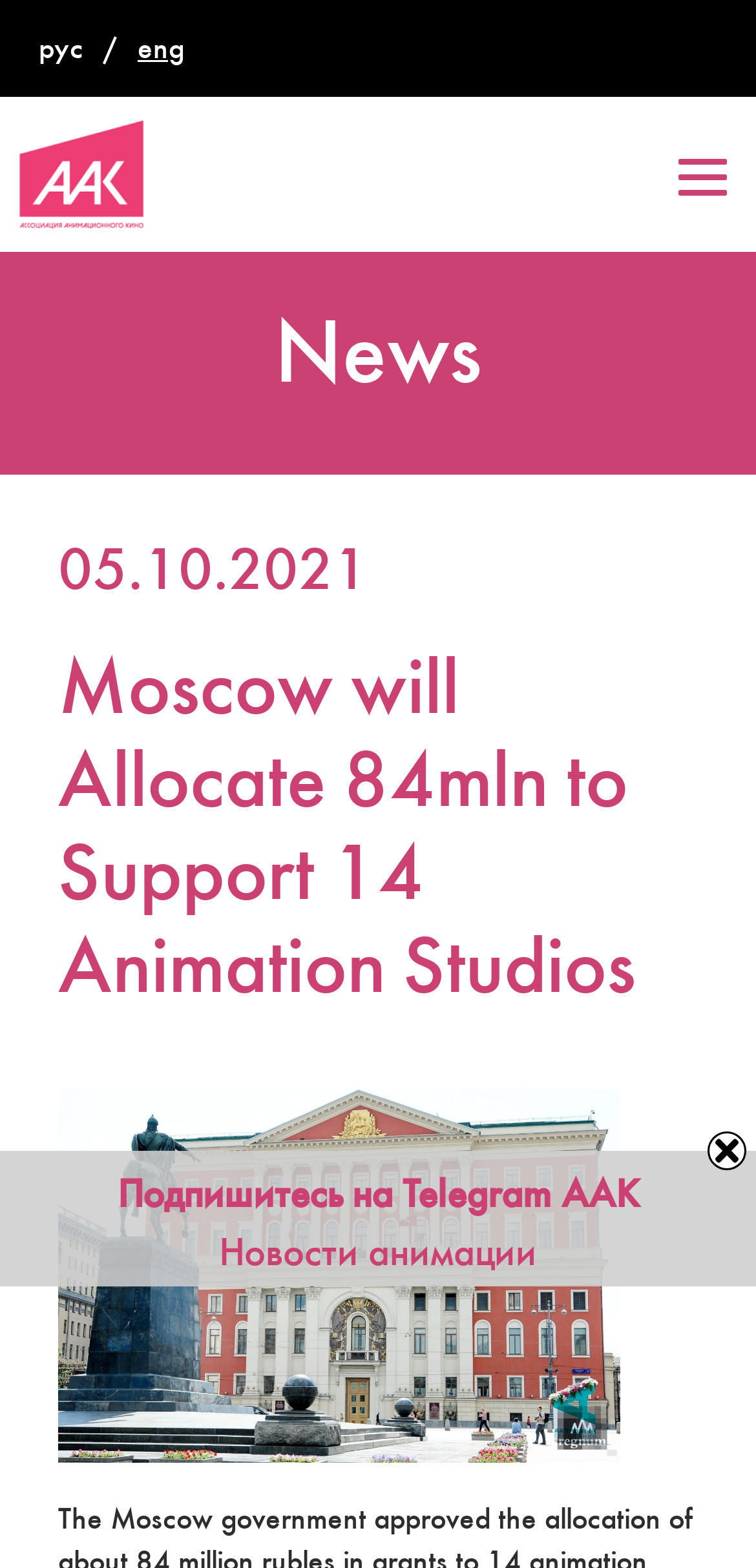What is the category of the news article?
Answer the question with a detailed and thorough explanation.

I found a heading element with the text 'News', which is likely the category of the news article.